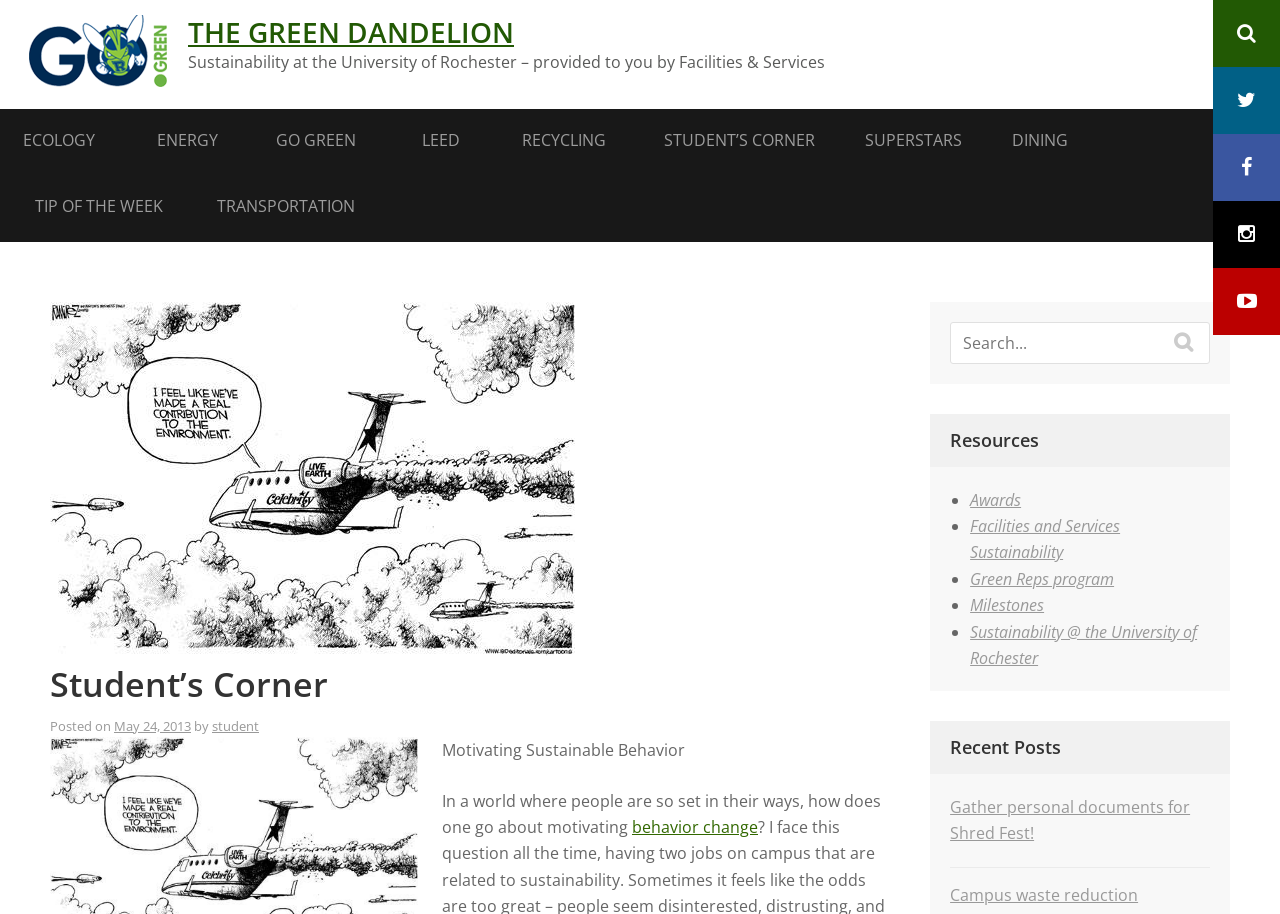Detail the various sections and features of the webpage.

The webpage is titled "Student's Corner – The Green Dandelion" and has a prominent logo of "The Green Dandelion" at the top left corner. Below the logo, there is a horizontal navigation menu with links to various sections, including "ECOLOGY", "ENERGY", "GO GREEN", "LEED", "RECYCLING", "STUDENT'S CORNER", "SUPERSTARS", "DINING", and "TIP OF THE WEEK". 

On the top right corner, there are social media links to Twitter, Facebook, Instagram, and YouTube. 

The main content of the webpage is divided into two sections. The left section has a heading "Student's Corner" and features a blog post titled "Motivating Sustainable Behavior". The post starts with a question, "In a world where people are so set in their ways, how does one go about motivating behavior change?" and is followed by a brief article. 

On the right side, there is a search bar with a magnifying glass icon. Below the search bar, there is a section titled "Resources" with a list of links to various resources, including "Awards", "Facilities and Services Sustainability", "Green Reps program", "Milestones", and "Sustainability @ the University of Rochester". 

Further down the page, there is another section titled "Recent Posts" with a link to a recent article, "Gather personal documents for Shred Fest!".